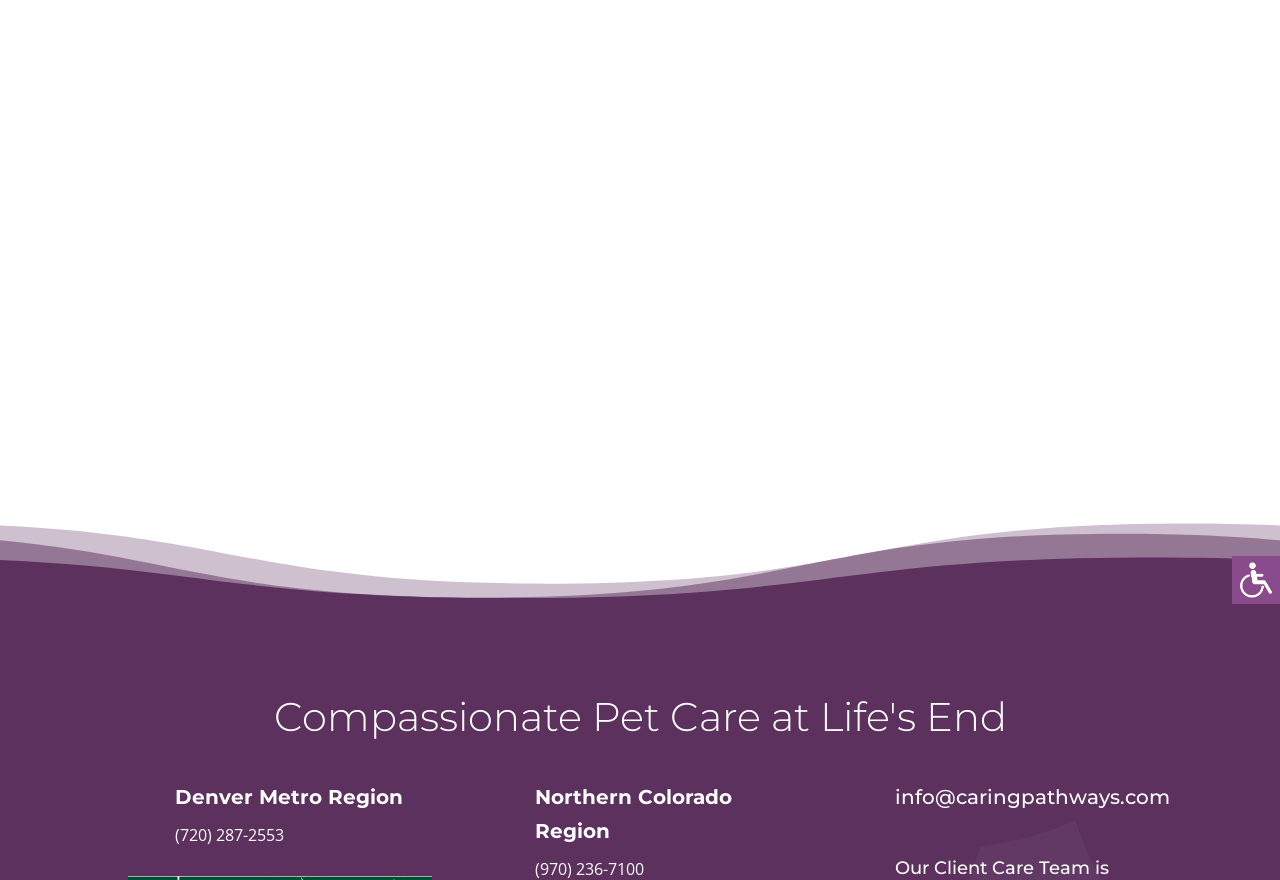Using the description "Read More Tributes", locate and provide the bounding box of the UI element.

[0.175, 0.256, 0.368, 0.334]